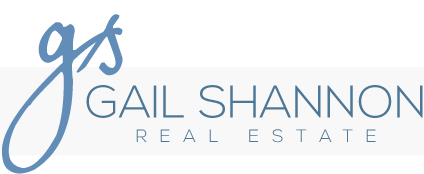Respond with a single word or phrase:
What is the business focus of Gail Shannon?

Real Estate